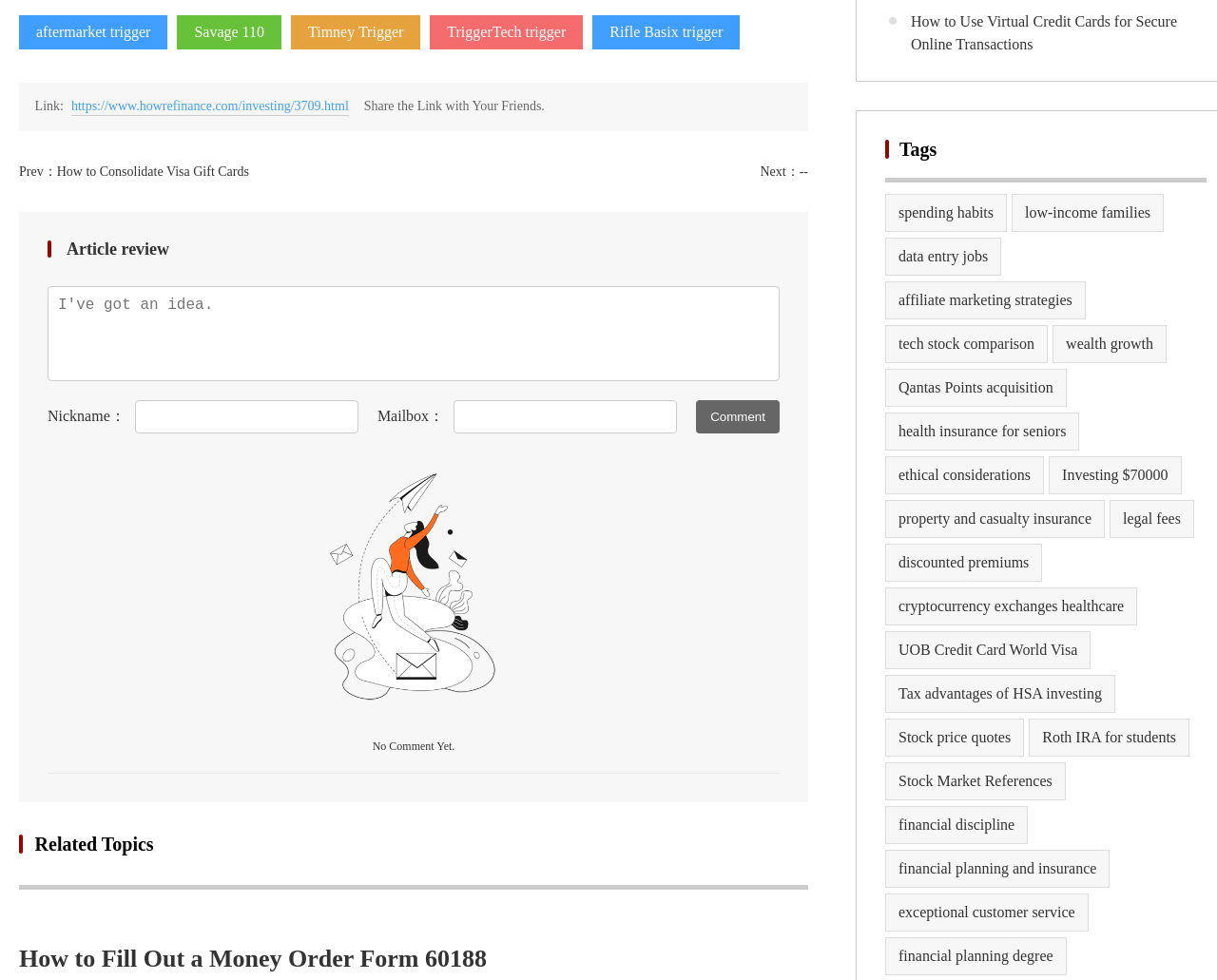Locate the coordinates of the bounding box for the clickable region that fulfills this instruction: "Click on the 'wealth growth' link".

[0.873, 0.336, 0.95, 0.365]